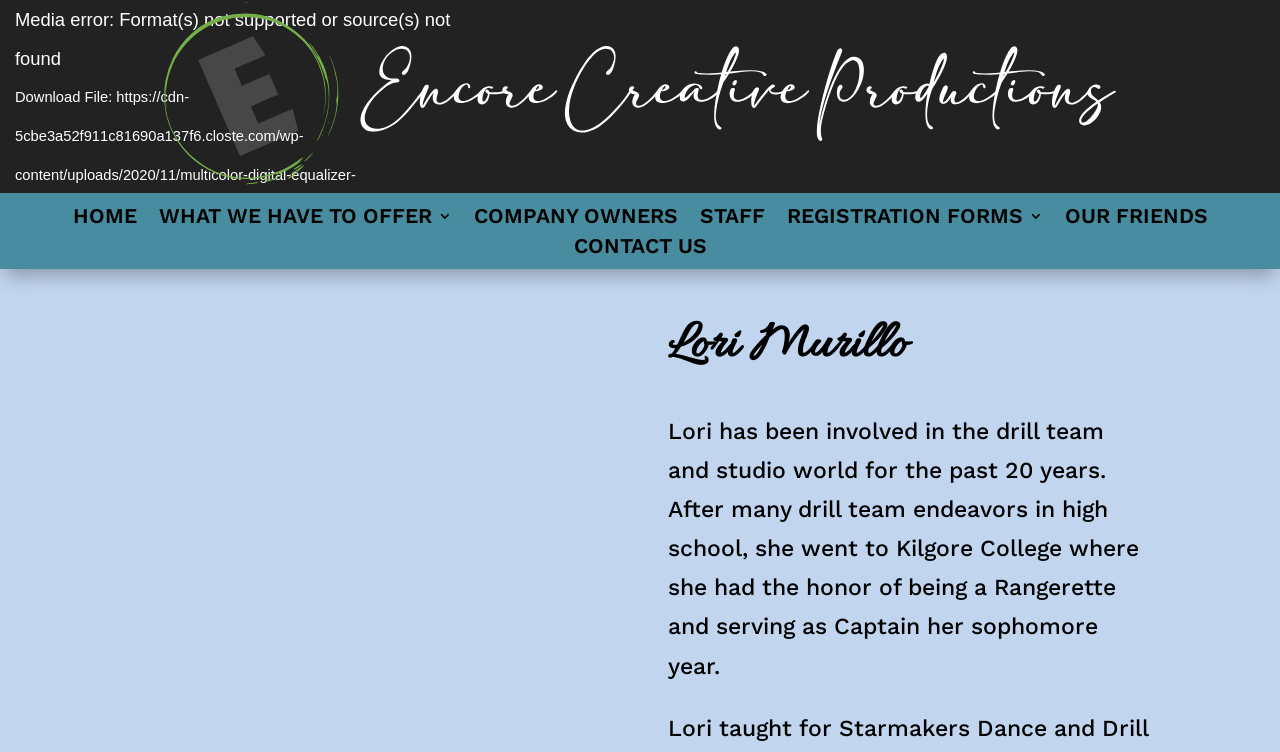Extract the bounding box coordinates for the UI element described by the text: "What We Have to Offer". The coordinates should be in the form of [left, top, right, bottom] with values between 0 and 1.

[0.124, 0.277, 0.353, 0.307]